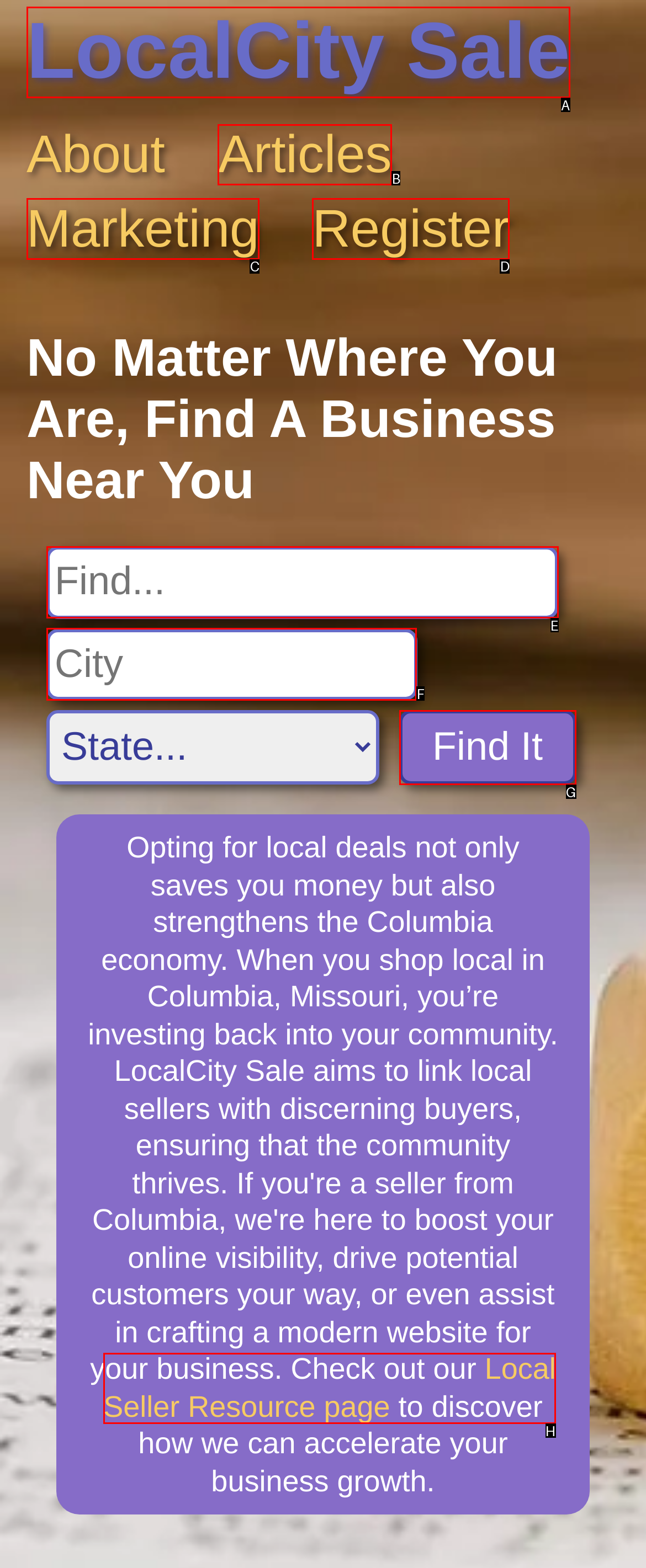Determine the correct UI element to click for this instruction: Visit the Local Seller Resource page. Respond with the letter of the chosen element.

H